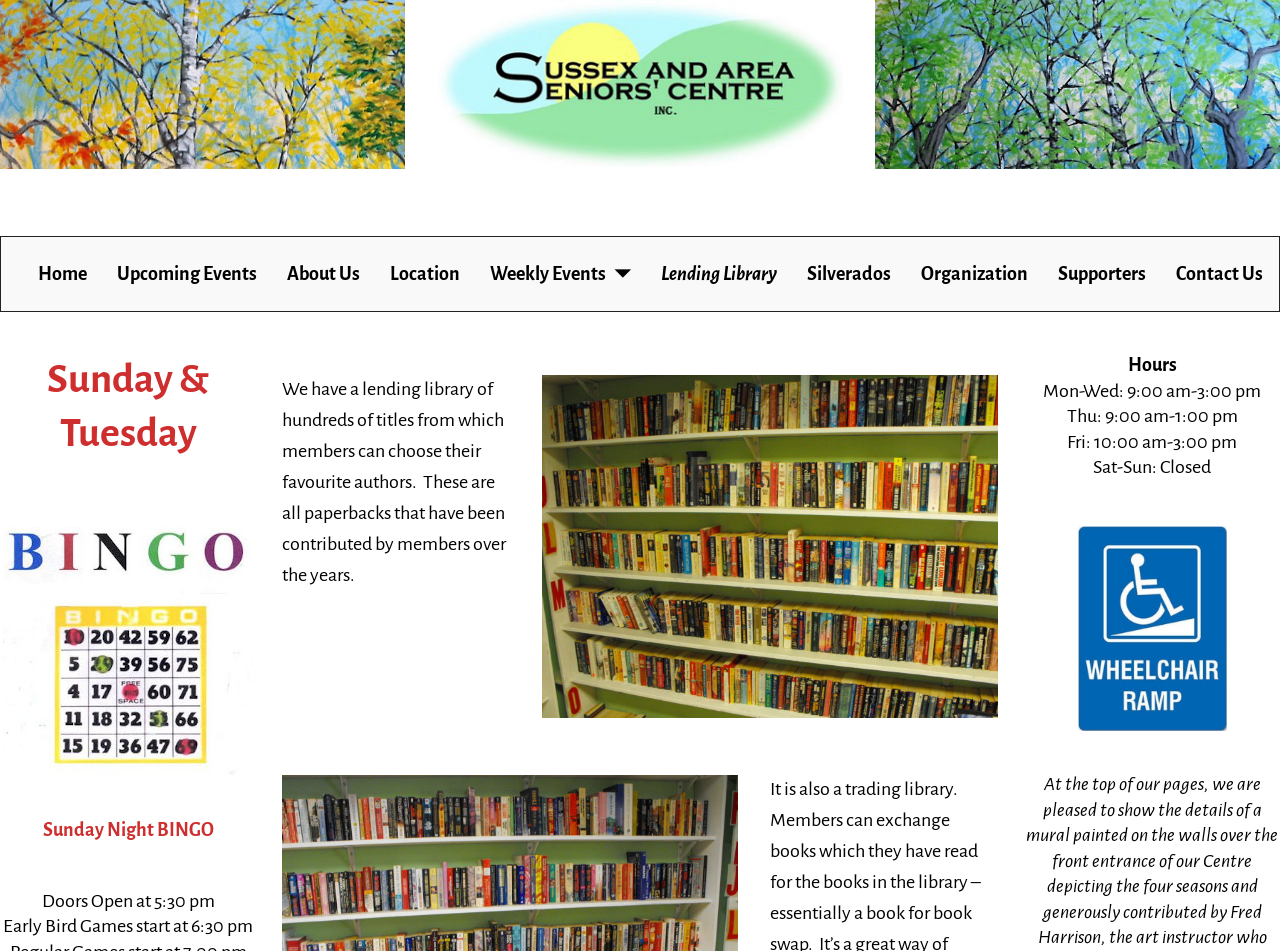Give a one-word or one-phrase response to the question:
What are the hours of operation on Mondays?

9:00 am-3:00 pm